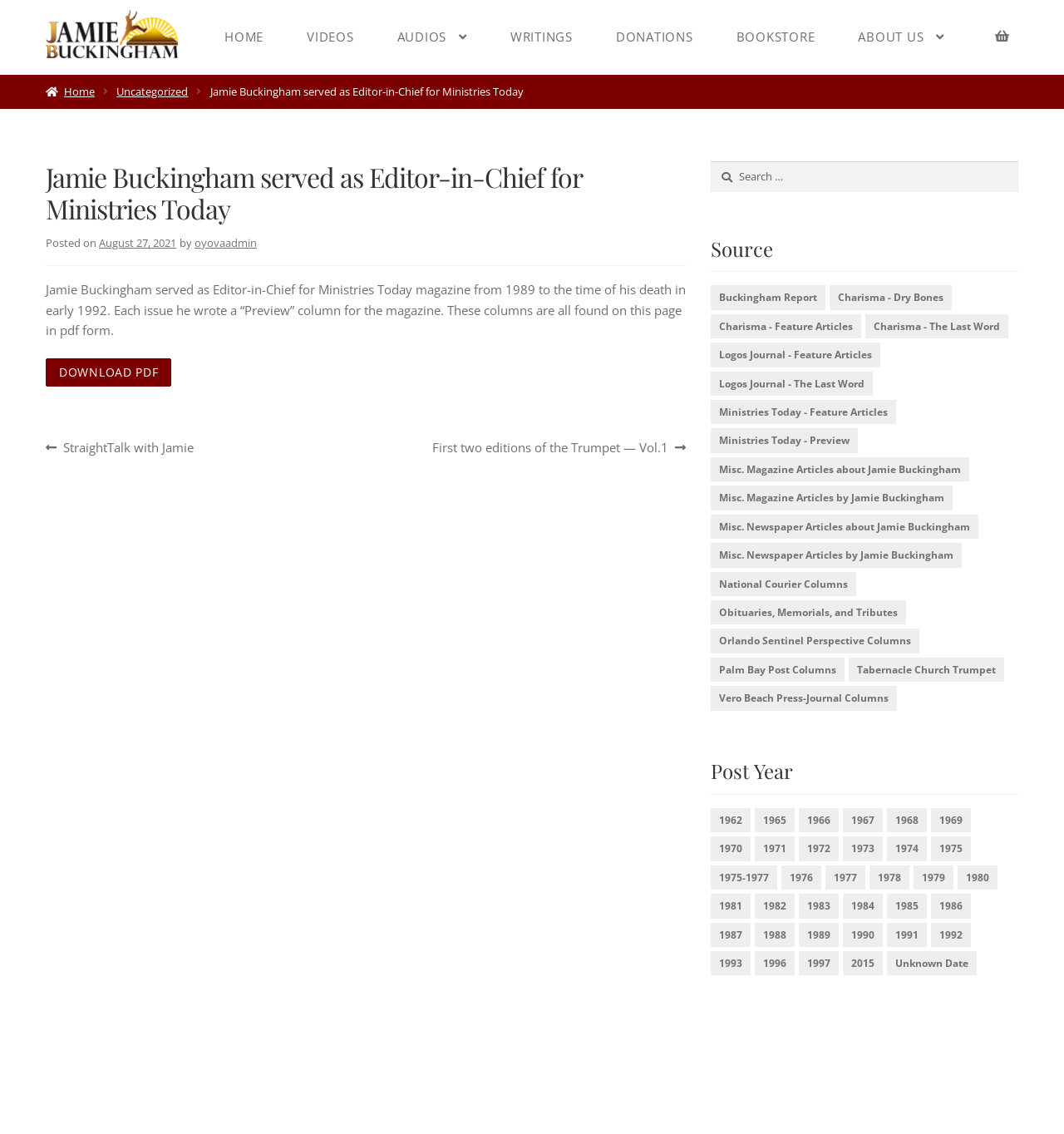Please determine the bounding box coordinates for the UI element described as: "Policies".

None